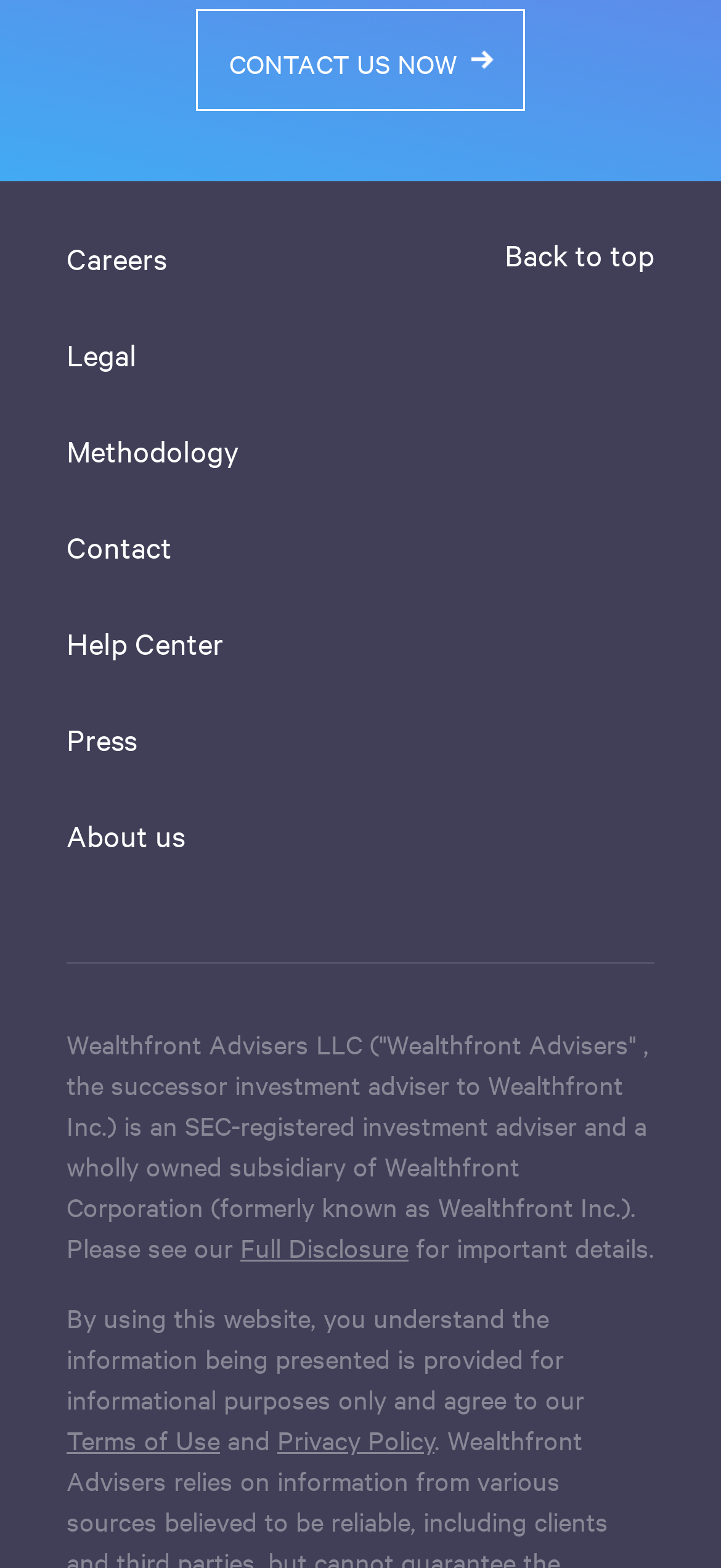Locate the bounding box coordinates of the element to click to perform the following action: 'Learn about us'. The coordinates should be given as four float values between 0 and 1, in the form of [left, top, right, bottom].

[0.092, 0.52, 0.256, 0.551]